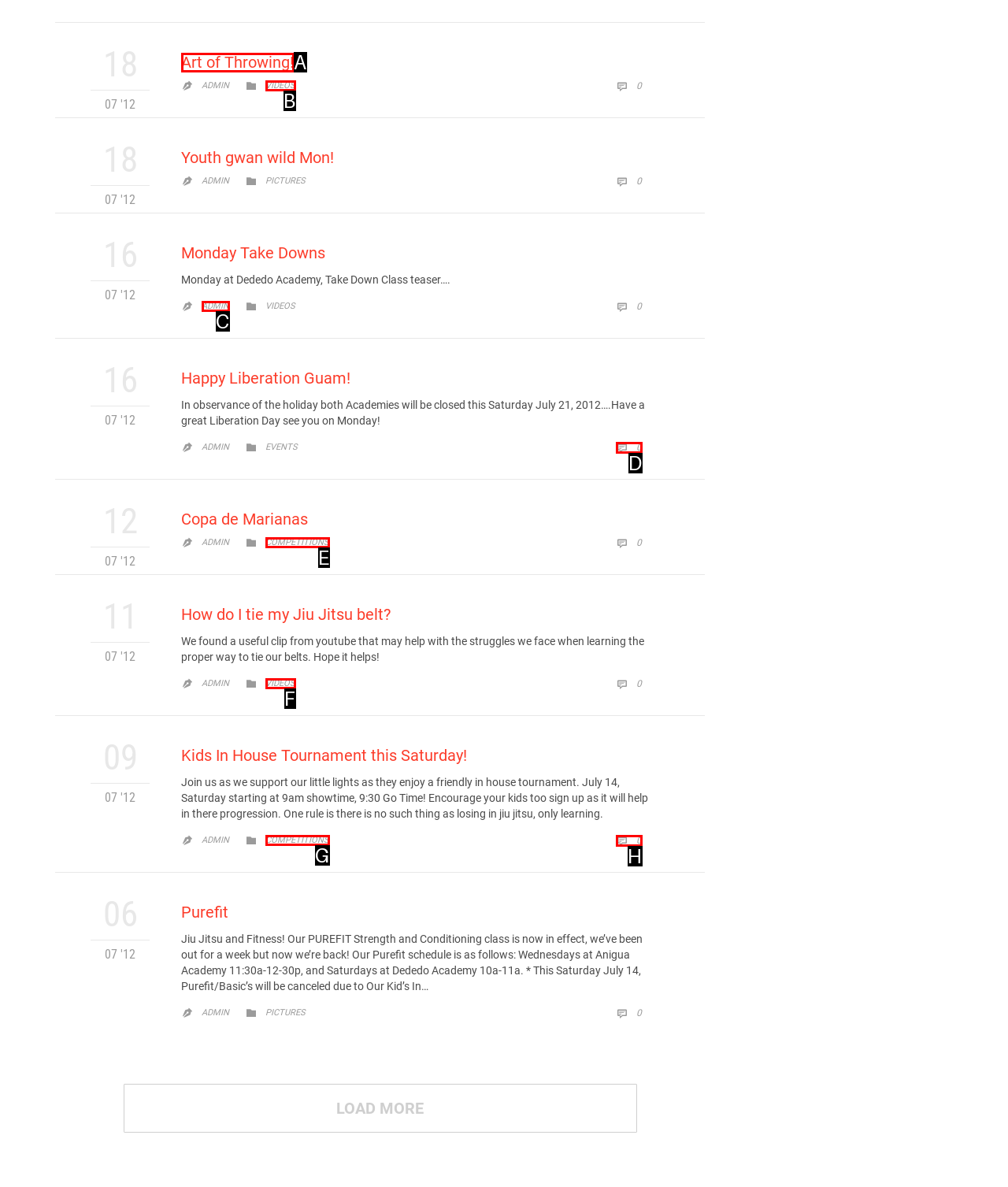Choose the option that best matches the element: 0 Comments
Respond with the letter of the correct option.

D